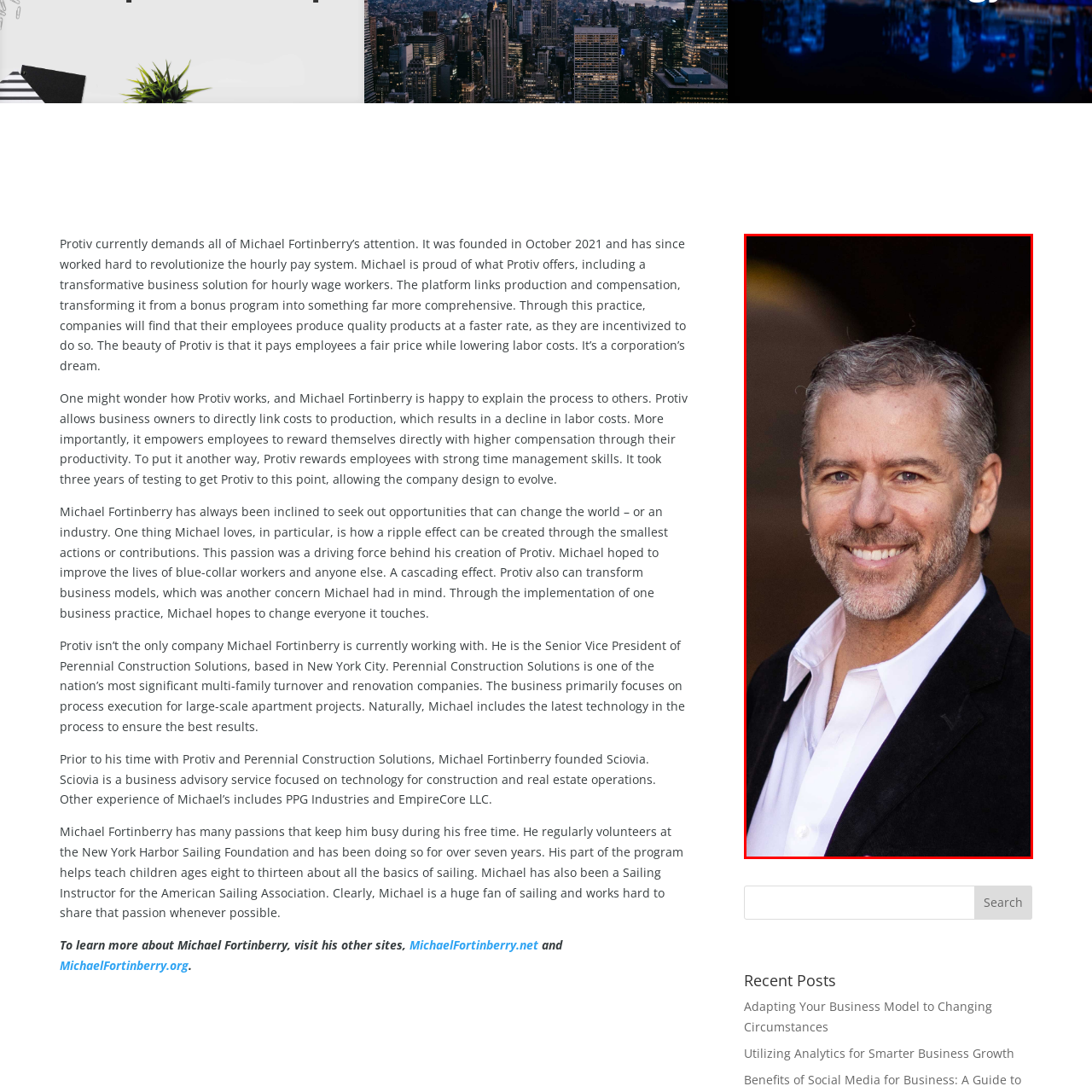Observe the image enclosed by the red border and respond to the subsequent question with a one-word or short phrase:
What is Michael Fortinberry's role in Perennial Construction Solutions?

Senior Vice President